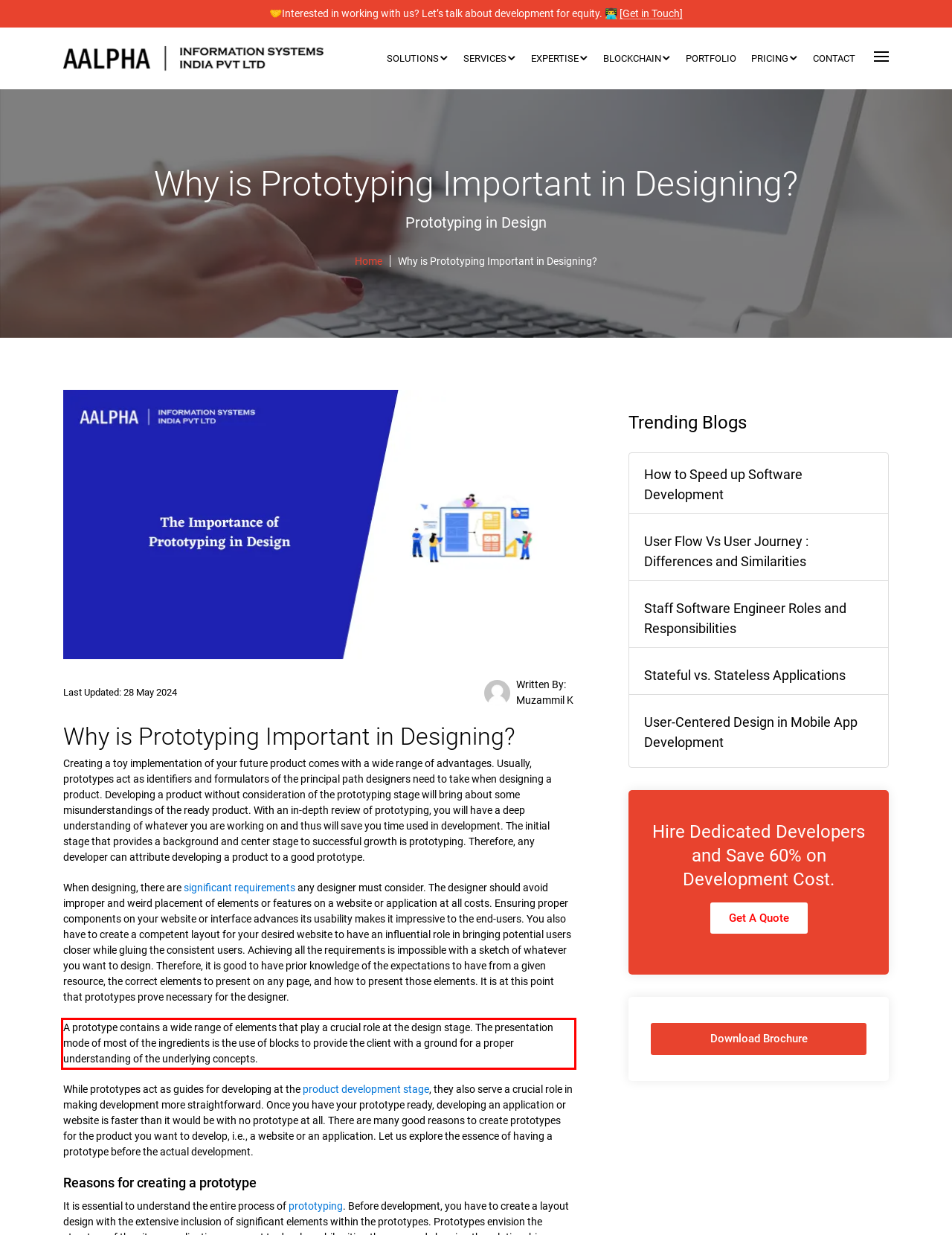Perform OCR on the text inside the red-bordered box in the provided screenshot and output the content.

A prototype contains a wide range of elements that play a crucial role at the design stage. The presentation mode of most of the ingredients is the use of blocks to provide the client with a ground for a proper understanding of the underlying concepts.